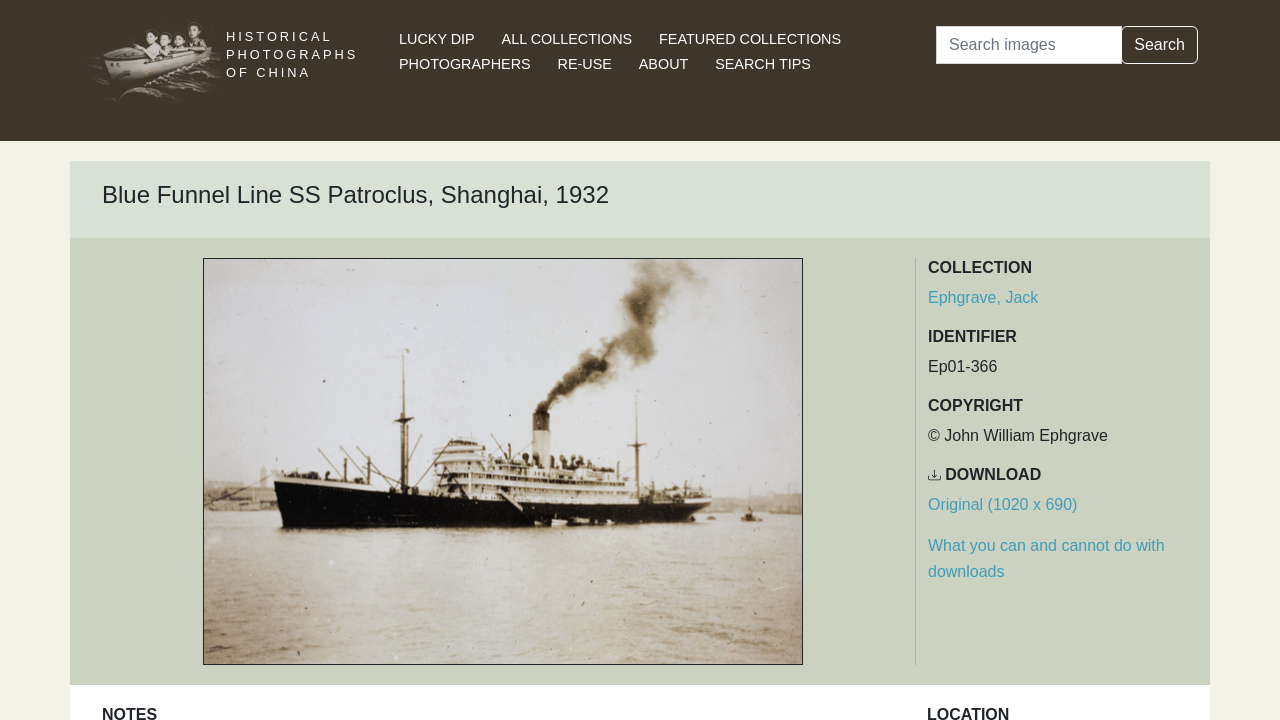Locate the bounding box coordinates of the clickable region to complete the following instruction: "Learn about the photographer."

[0.725, 0.402, 0.811, 0.426]